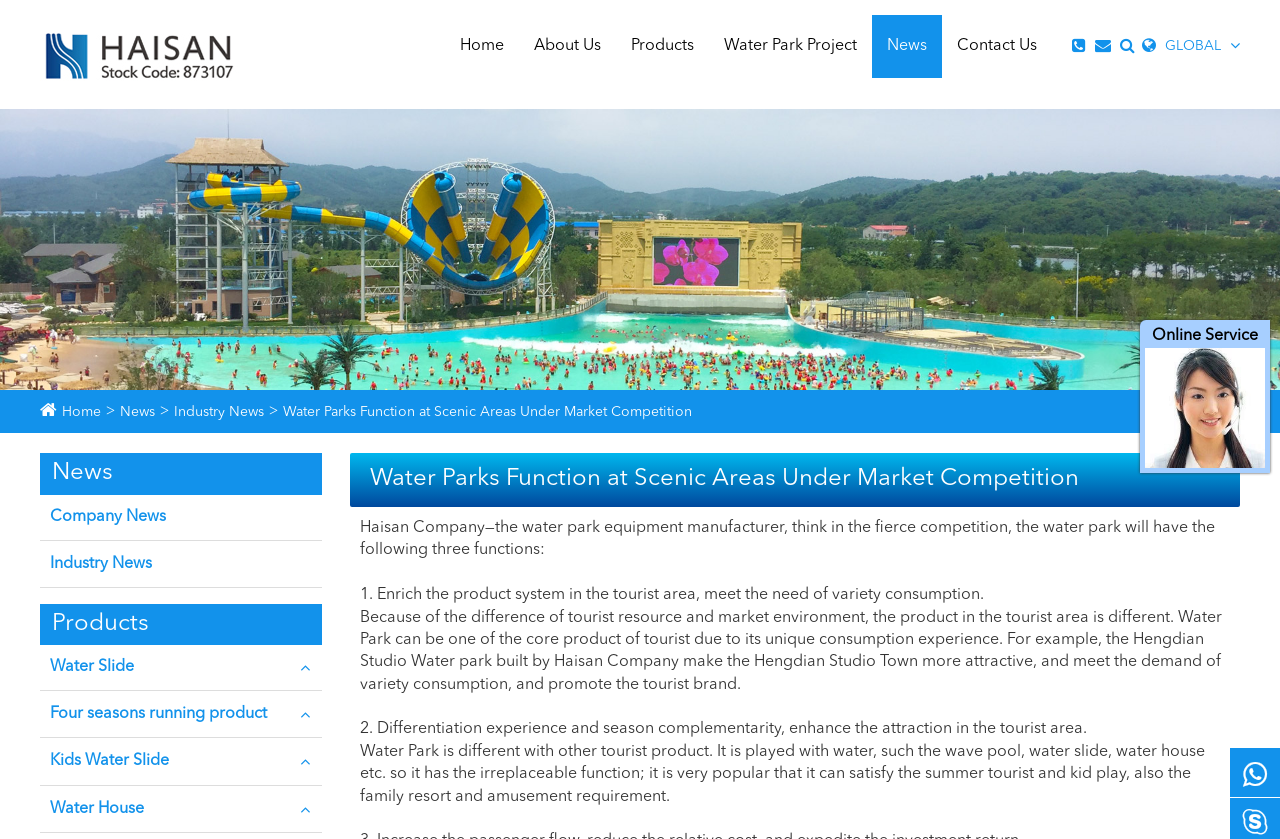Using the webpage screenshot, locate the HTML element that fits the following description and provide its bounding box: "Water House".

[0.031, 0.938, 0.252, 0.993]